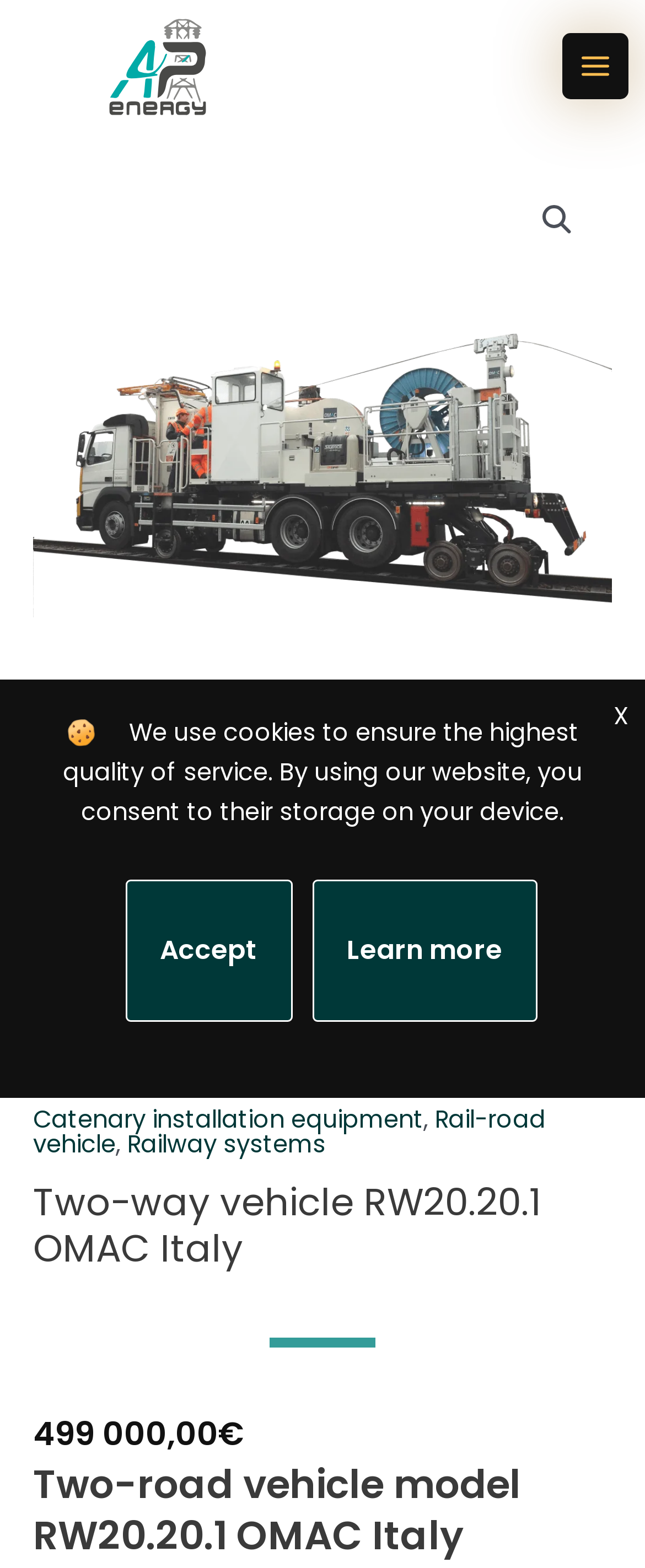Please identify the coordinates of the bounding box for the clickable region that will accomplish this instruction: "View the platform for catenary installation".

[0.051, 0.105, 0.949, 0.475]